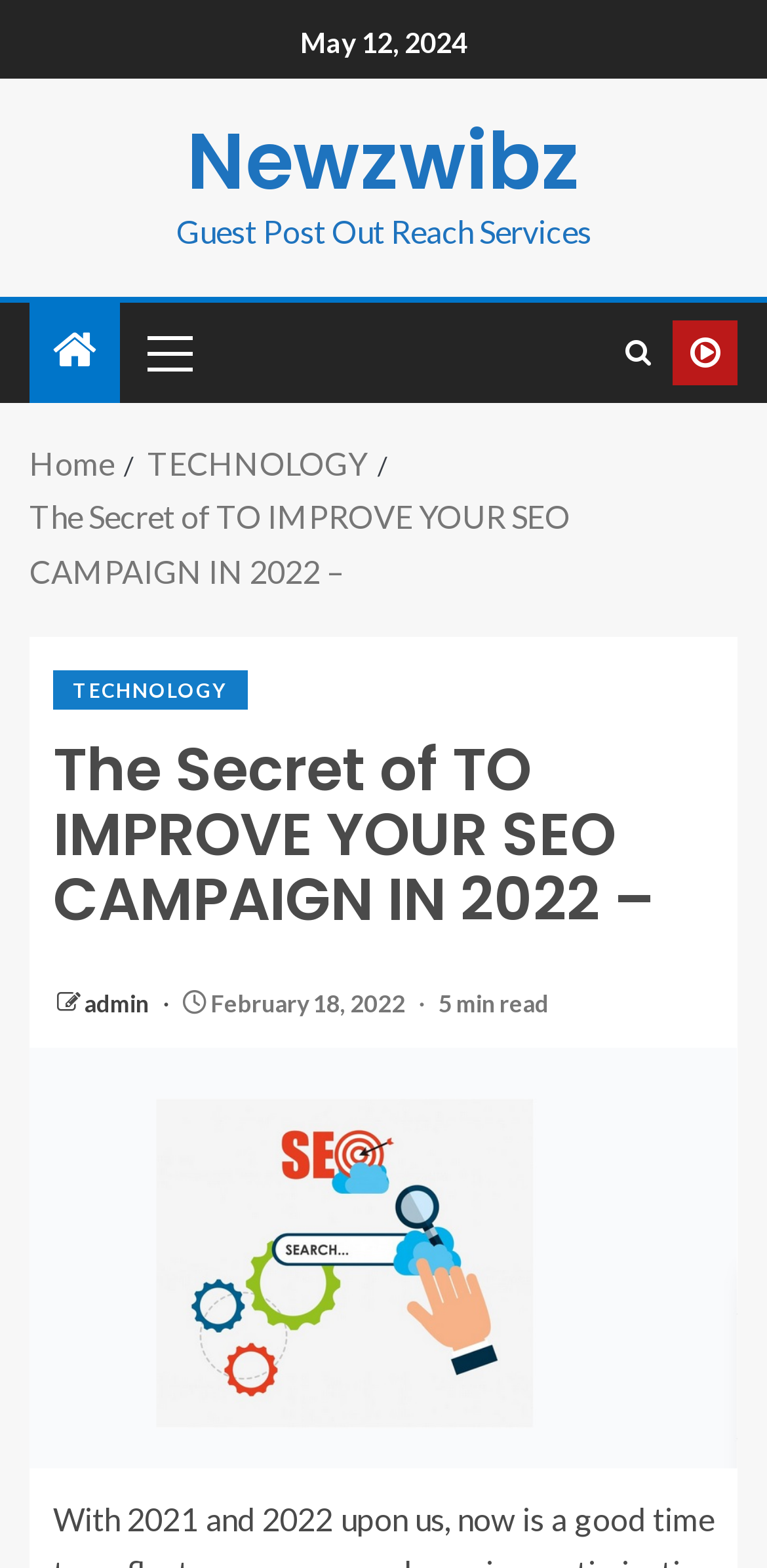What is the date of the latest article?
Can you provide a detailed and comprehensive answer to the question?

I found the date of the latest article by looking at the article section, where I found a static text element with the date 'February 18, 2022'.